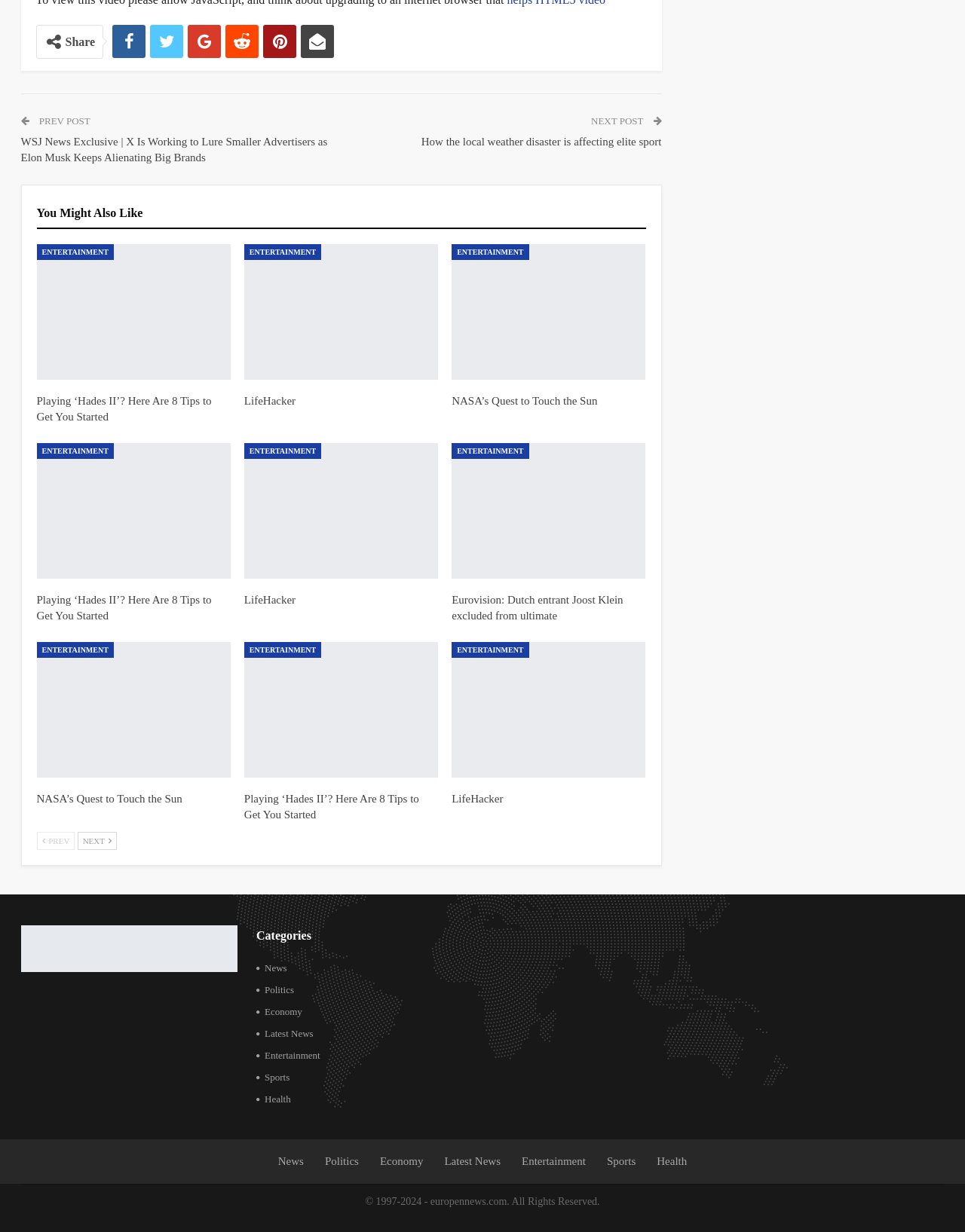Please mark the bounding box coordinates of the area that should be clicked to carry out the instruction: "Go to the 'ENTERTAINMENT' section".

[0.038, 0.198, 0.118, 0.211]